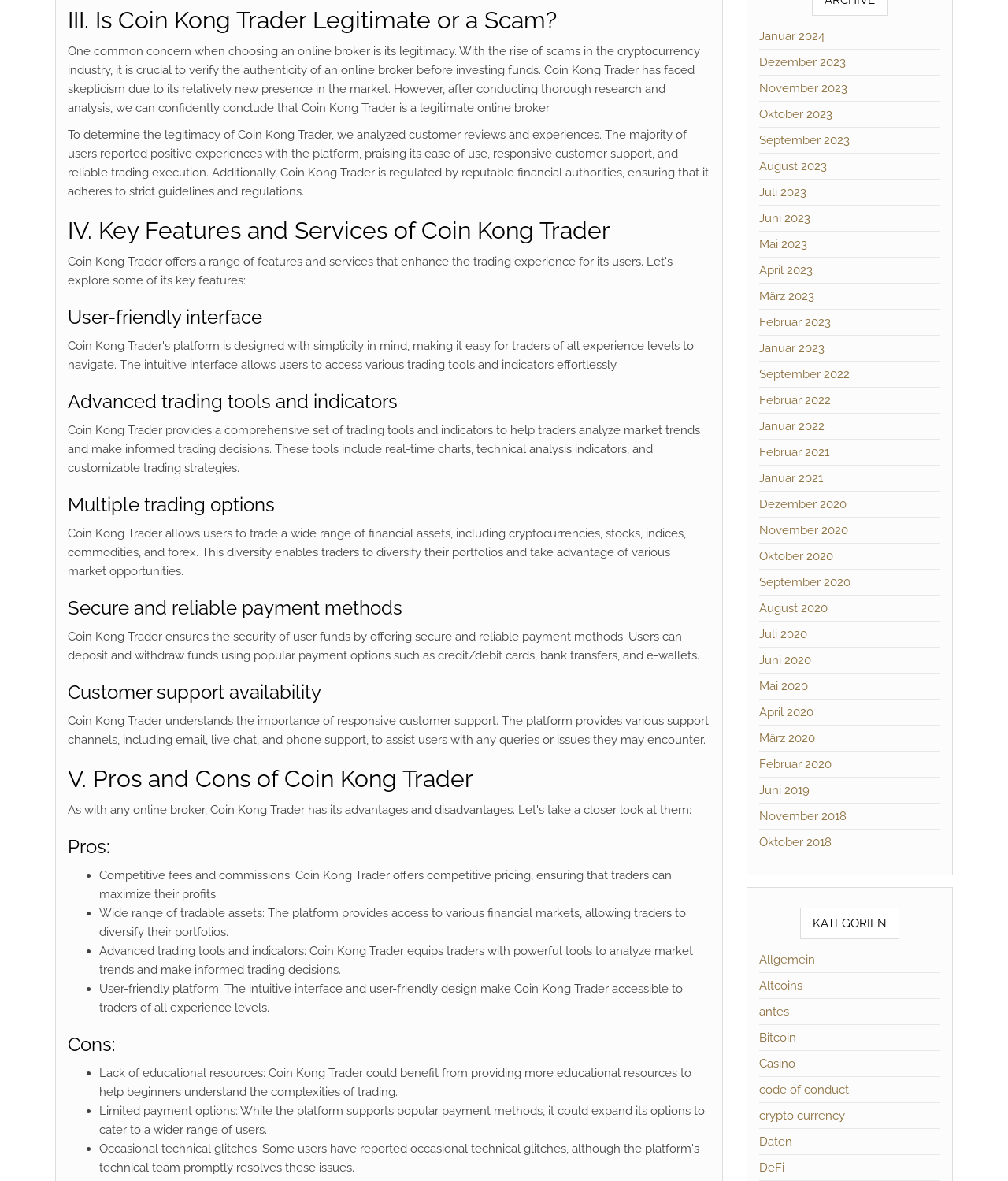Identify the bounding box coordinates for the element that needs to be clicked to fulfill this instruction: "View job description". Provide the coordinates in the format of four float numbers between 0 and 1: [left, top, right, bottom].

None